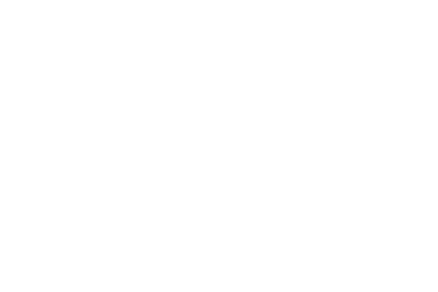Please answer the following question as detailed as possible based on the image: 
Where is the imagery commonly used?

Such imagery is commonly used in corporate communications, social media celebrations, or event promotions to highlight accomplishments and foster a sense of community among the organization's members, indicating that the image is likely to be used in these contexts.